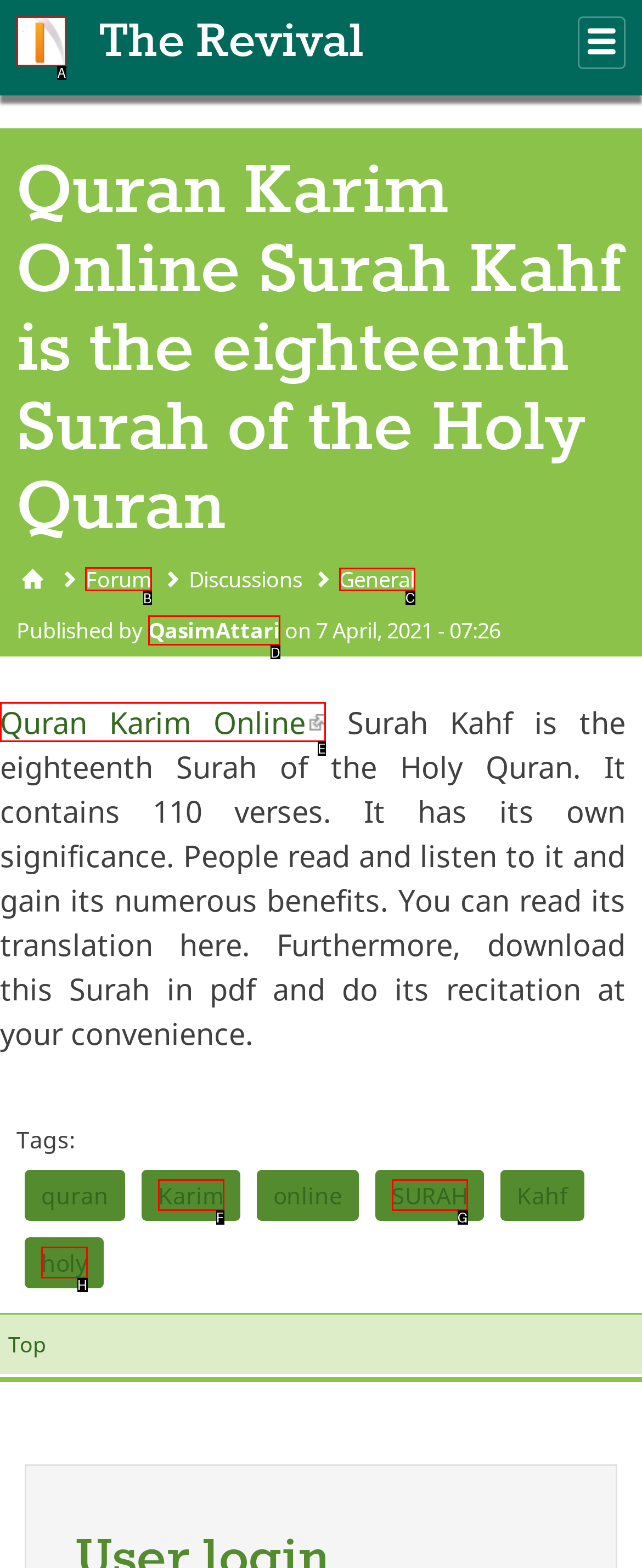Tell me which one HTML element I should click to complete the following task: Visit the 'Forum' page
Answer with the option's letter from the given choices directly.

B